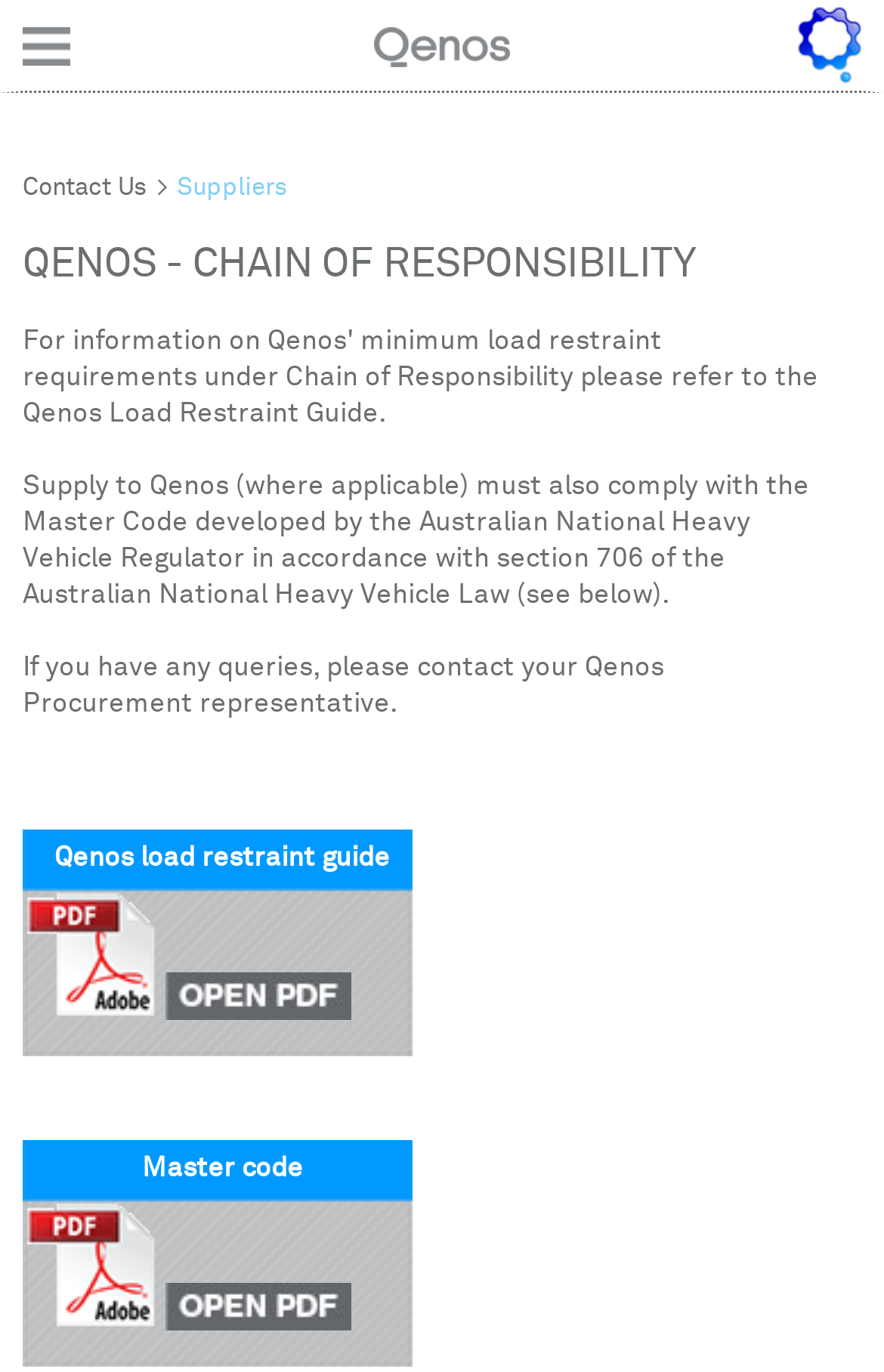What is the purpose of suppliers in Qenos?
From the image, provide a succinct answer in one word or a short phrase.

Comply with Master Code